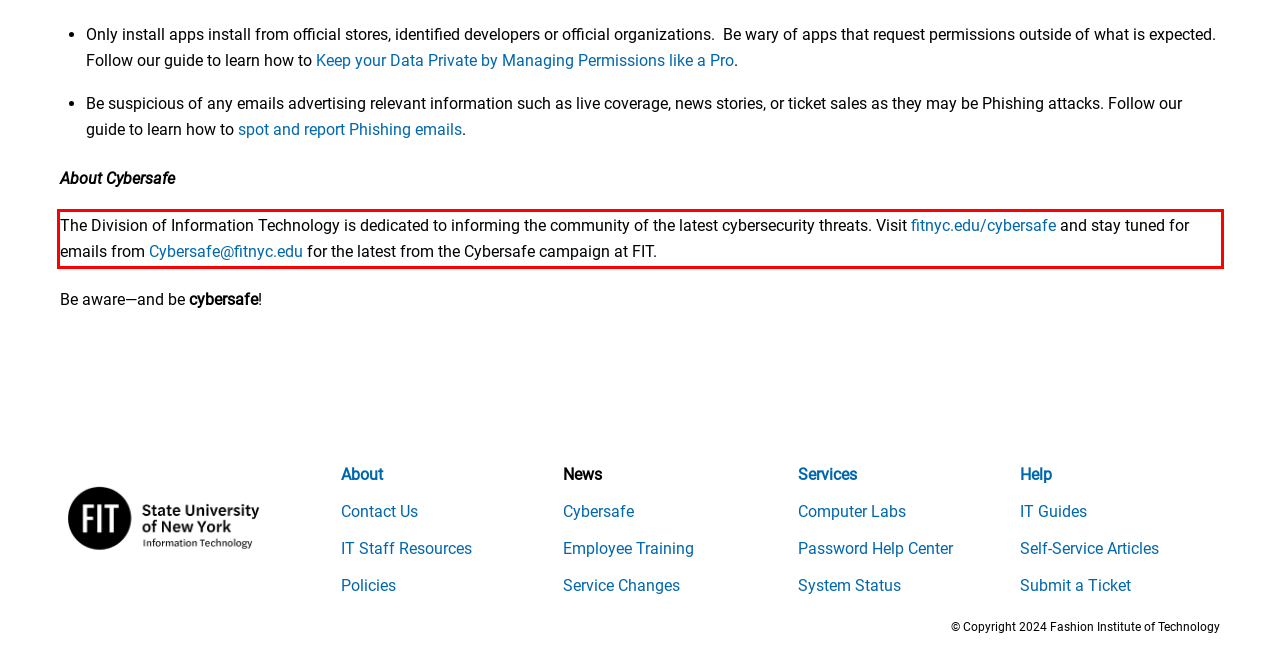Given a screenshot of a webpage, identify the red bounding box and perform OCR to recognize the text within that box.

The Division of Information Technology is dedicated to informing the community of the latest cybersecurity threats. Visit fitnyc.edu/cybersafe and stay tuned for emails from Cybersafe@fitnyc.edu for the latest from the Cybersafe campaign at FIT.